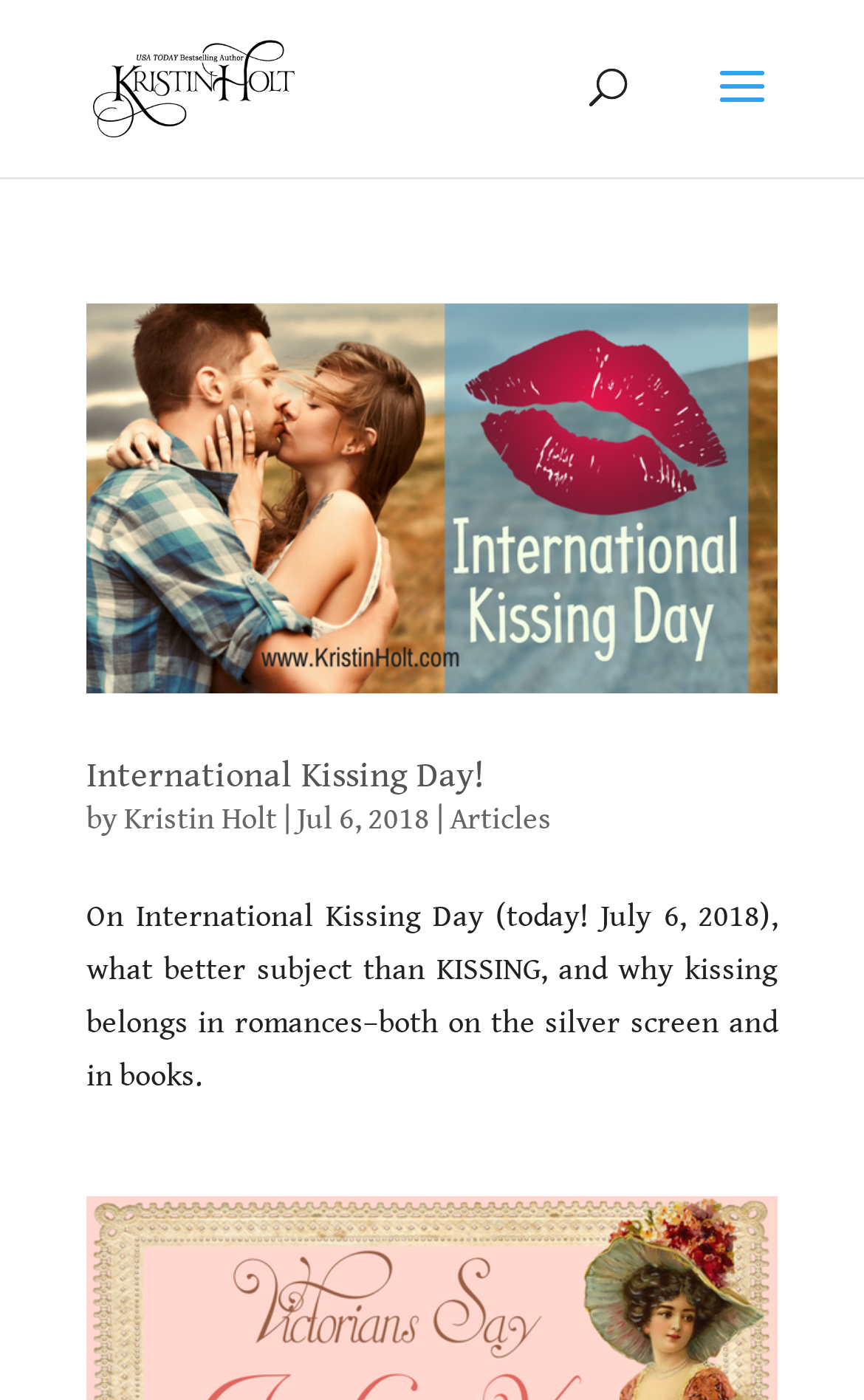Explain the webpage in detail.

The webpage is about Romantic Love Archives by Kristin Holt. At the top left, there is a link to Kristin Holt's profile, accompanied by a small image of Kristin Holt. Below this, there is a search bar that spans almost the entire width of the page.

The main content of the page is an article about International Kissing Day, which takes up most of the page's real estate. The article's title, "International Kissing Day!", is displayed prominently at the top, with an image of the same name. Below the title, there is a heading with the same text, followed by a link to the article.

The article's metadata is displayed below the heading, including the author's name, "Kristin Holt", separated by a vertical bar from the publication date, "Jul 6, 2018". There is also a link to "Articles" at the bottom of the metadata section.

The article's content starts with a paragraph that discusses the significance of kissing in romances, both in movies and books, in celebration of International Kissing Day.